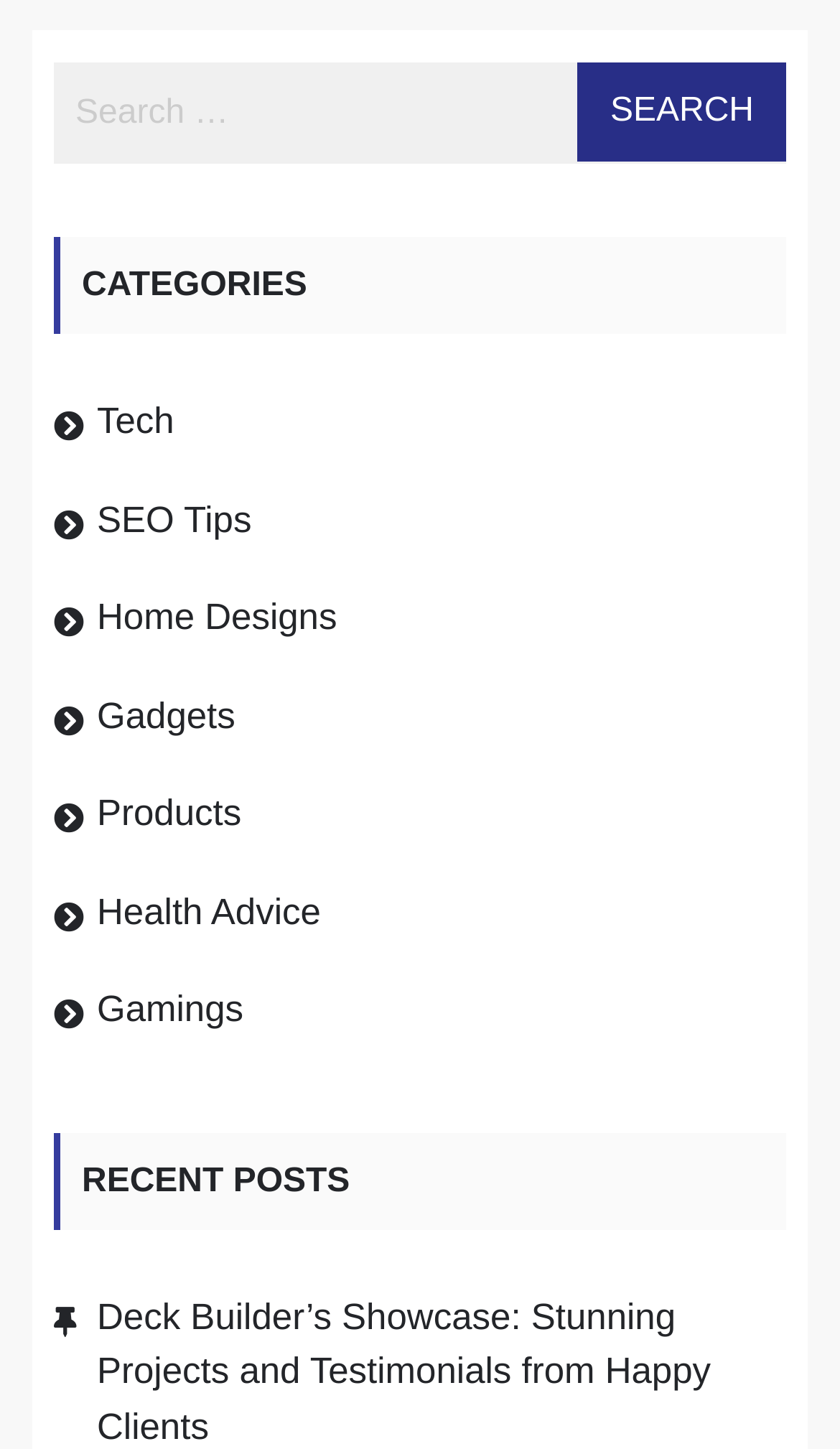What categories are available on the website?
Look at the image and answer with only one word or phrase.

Tech, SEO Tips, etc.